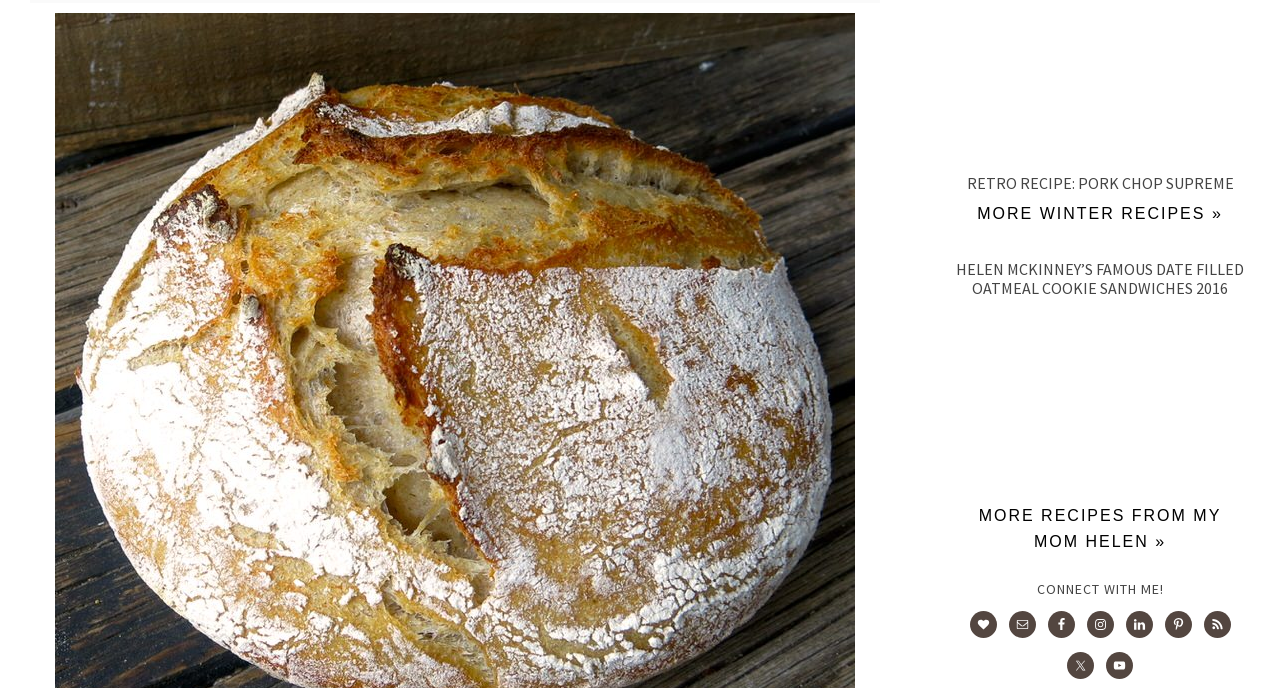For the following element description, predict the bounding box coordinates in the format (top-left x, top-left y, bottom-right x, bottom-right y). All values should be floating point numbers between 0 and 1. Description: /

None